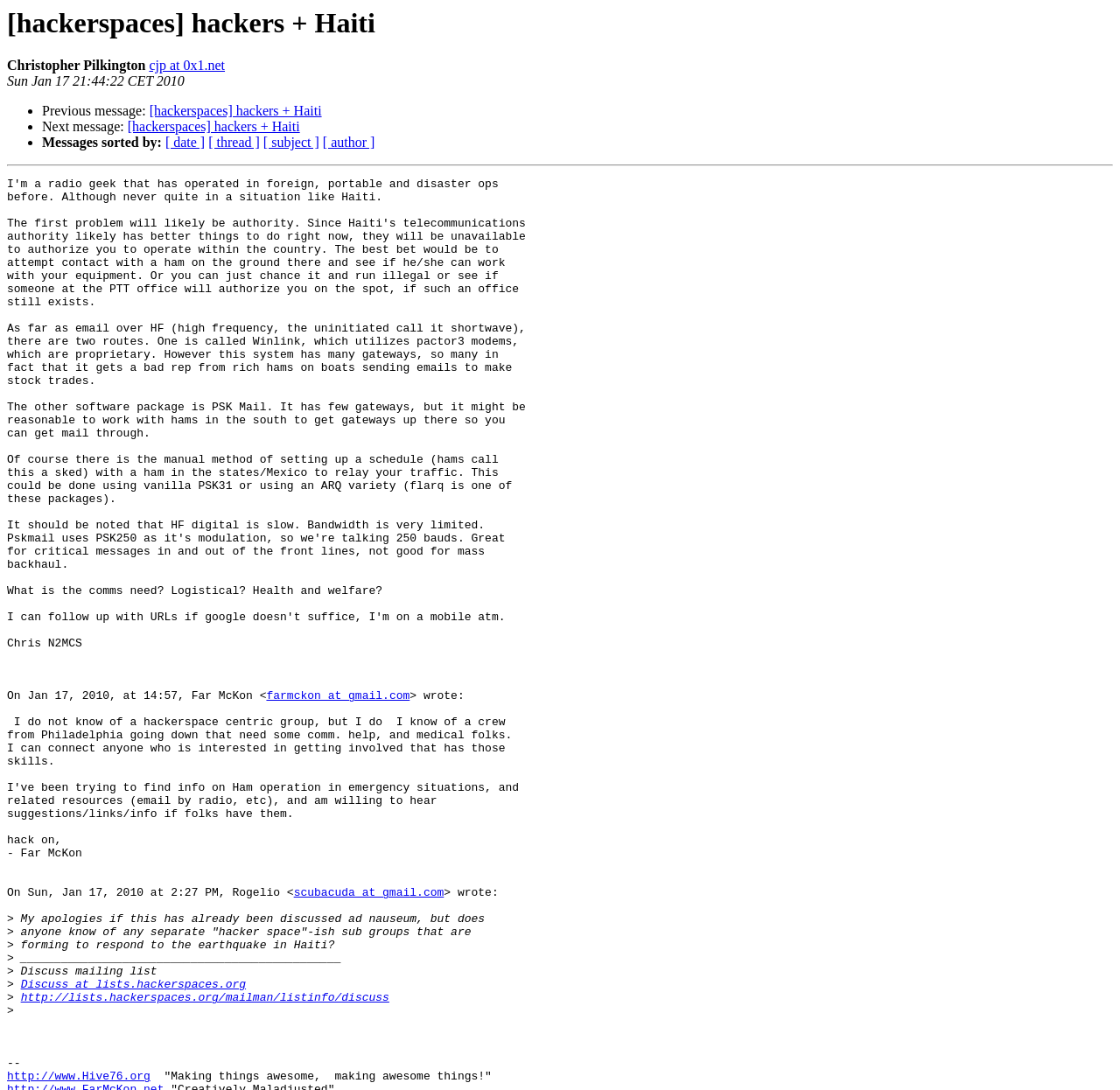Provide the bounding box coordinates of the section that needs to be clicked to accomplish the following instruction: "View previous message."

[0.133, 0.095, 0.287, 0.109]